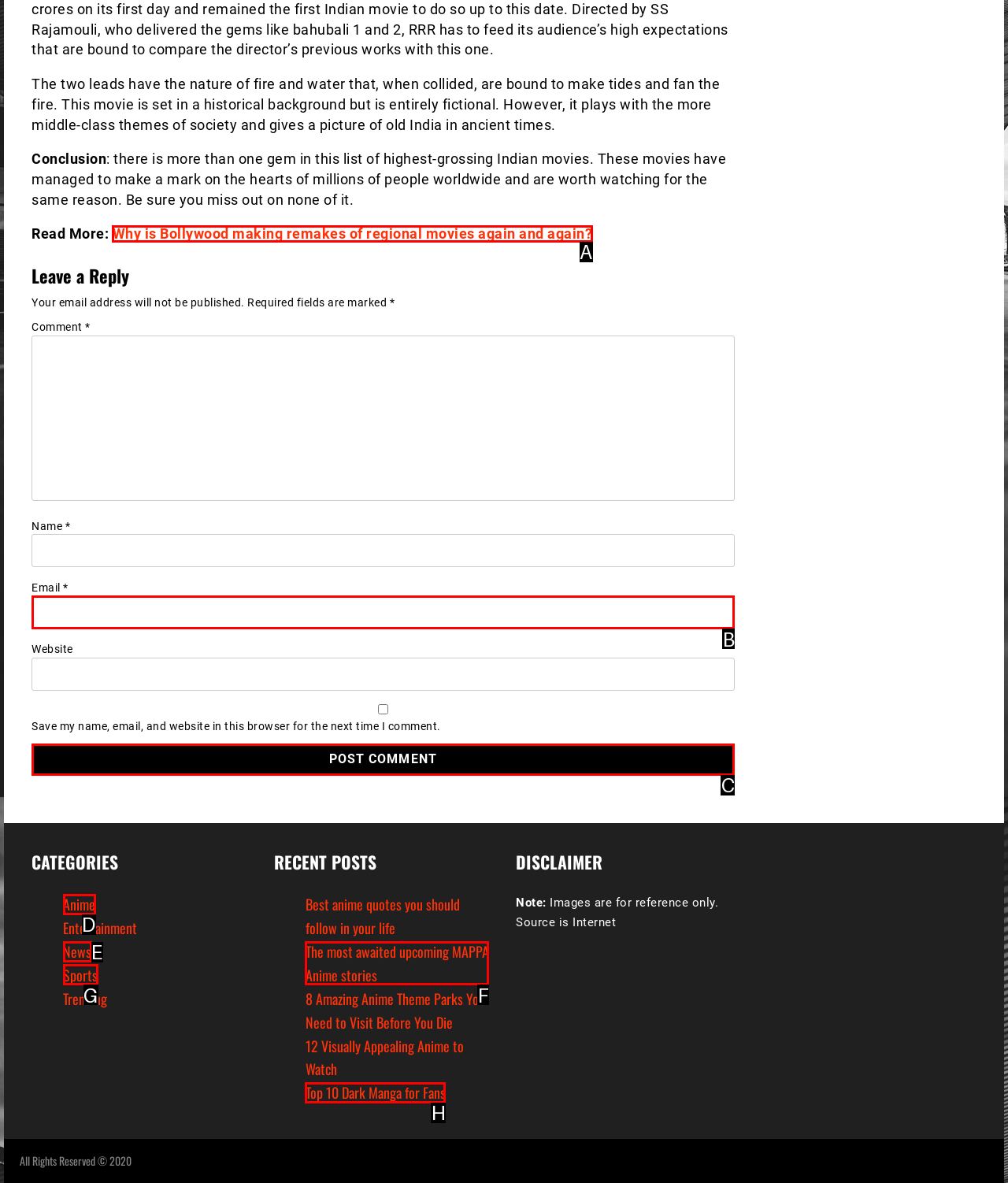Based on the provided element description: Gallery, identify the best matching HTML element. Respond with the corresponding letter from the options shown.

None